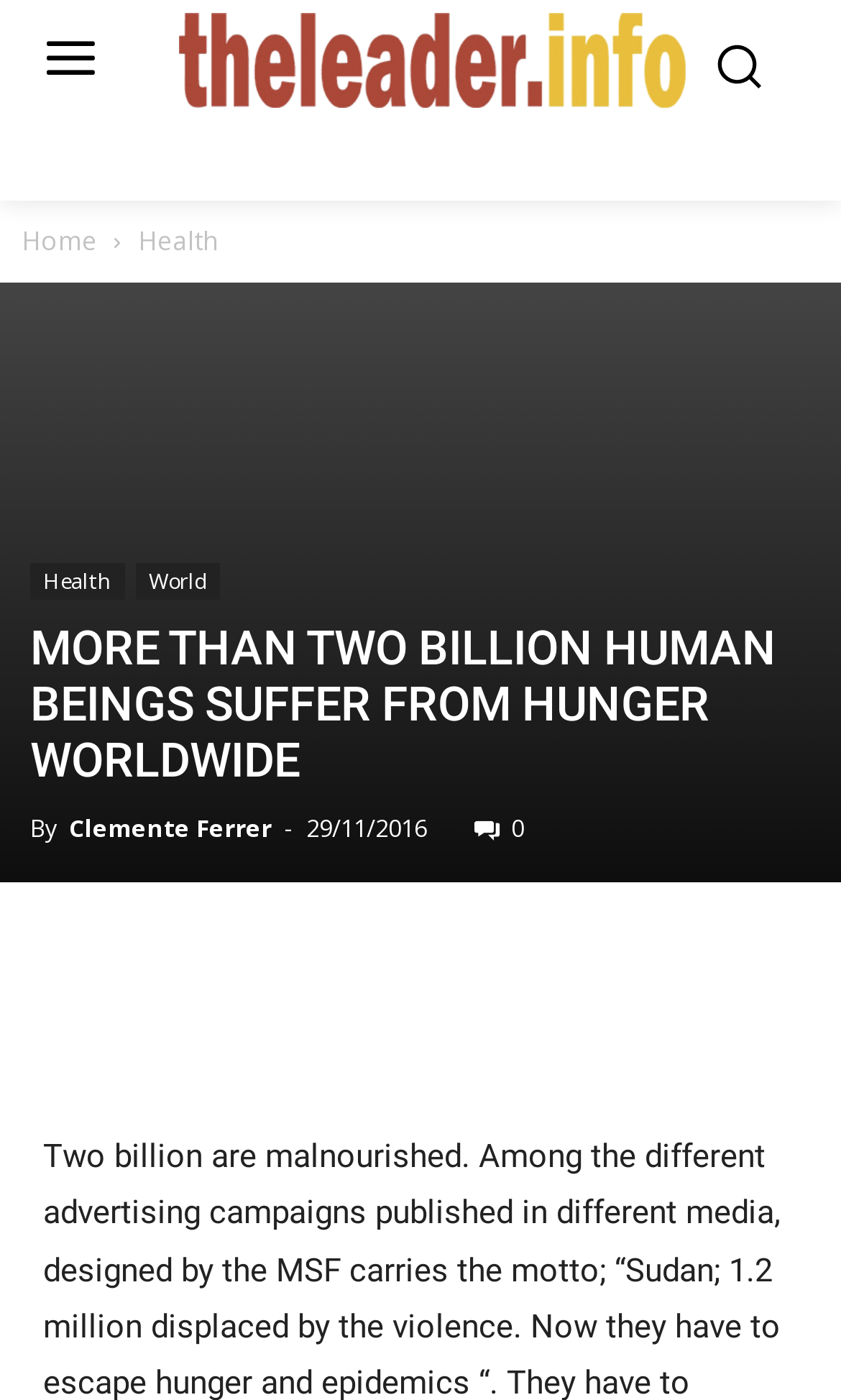Provide an in-depth caption for the elements present on the webpage.

This webpage appears to be a news article or blog post discussing hunger and malnutrition worldwide. At the top left corner, there is a logo link, accompanied by a smaller image to its right. Below these elements, there are several navigation links, including "Home" and "Health", positioned horizontally.

The main content of the webpage is divided into two sections. The top section features a large image that spans the entire width of the page. Below this image, there is a header section with links to "Health" and "World" categories.

The main article title, "MORE THAN TWO BILLION HUMAN BEINGS SUFFER FROM HUNGER WORLDWIDE", is prominently displayed in a large font size. The article is attributed to an author, Clemente Ferrer, and includes a publication date of 29/11/2016. There are also several social media links, represented by icons, positioned below the article title.

The article itself is not explicitly described in the accessibility tree, but based on the provided meta description, it likely discusses the issue of hunger and malnutrition, specifically highlighting the situation in Sudan, where 1.2 million people have been displaced due to violence.